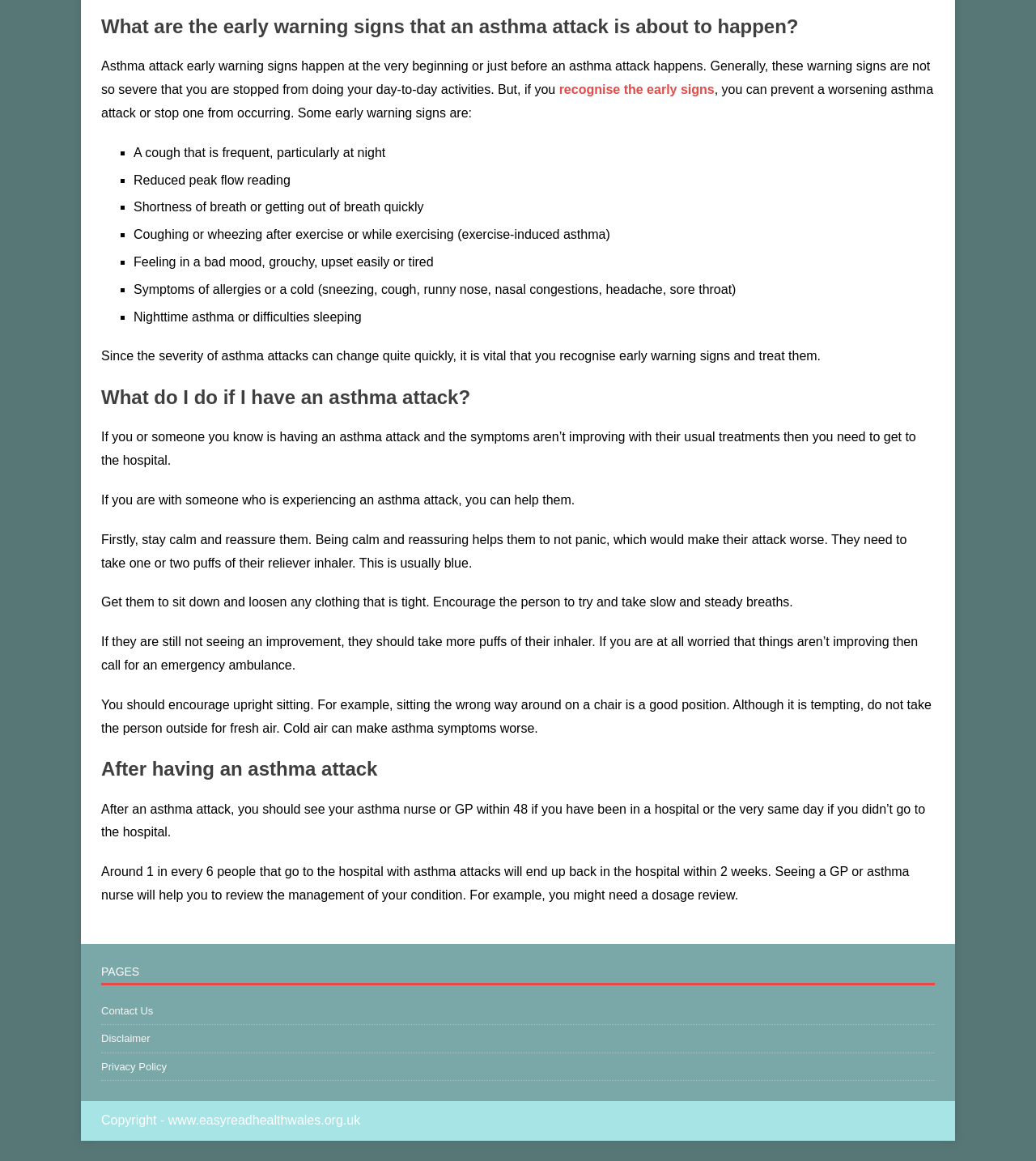Based on the element description aria-label="LinkedIn Basic Black", identify the bounding box coordinates for the UI element. The coordinates should be in the format (top-left x, top-left y, bottom-right x, bottom-right y) and within the 0 to 1 range.

None